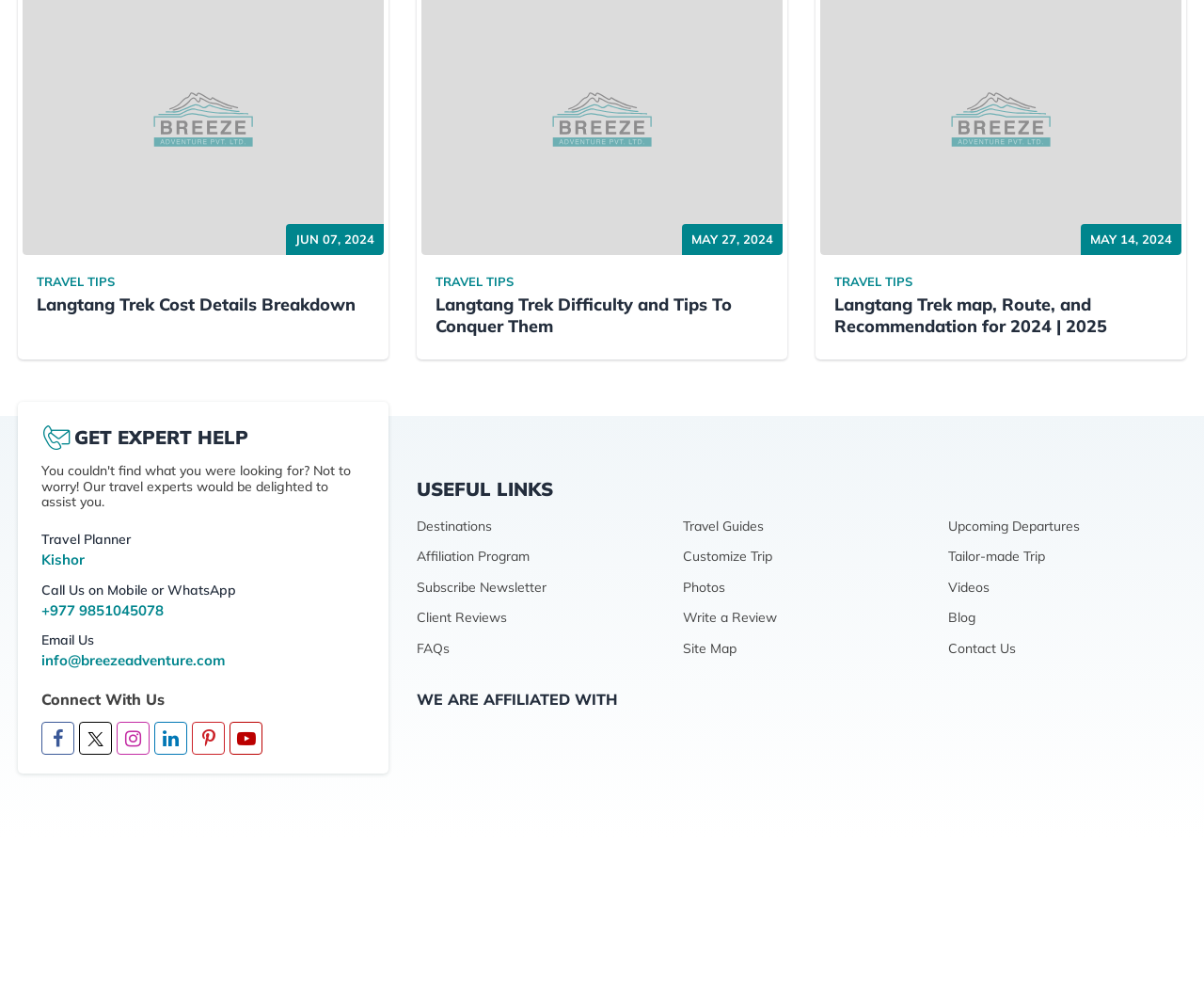What is the date of the first travel tip?
Using the visual information from the image, give a one-word or short-phrase answer.

JUN 07, 2024